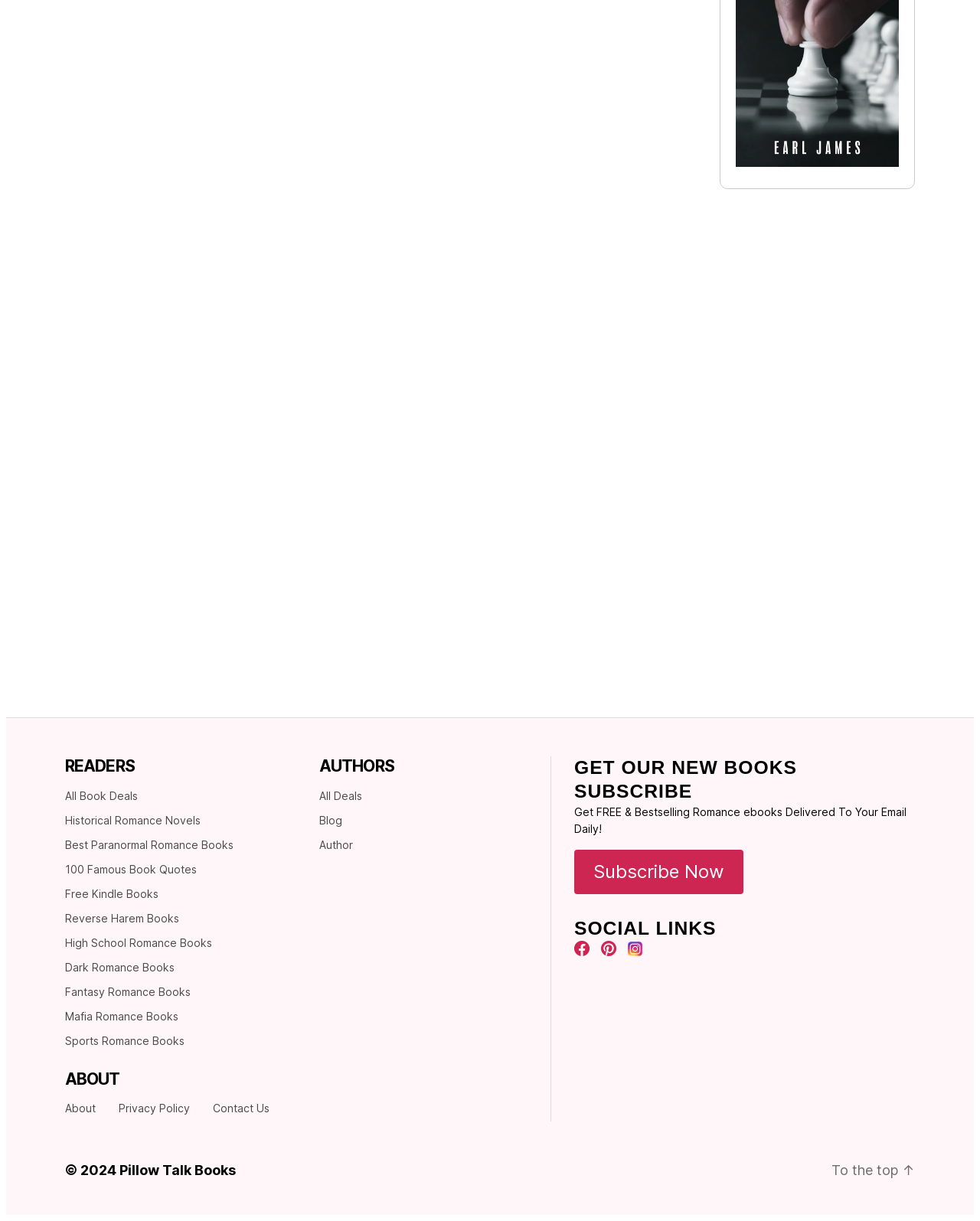Show the bounding box coordinates of the element that should be clicked to complete the task: "Visit the blog".

[0.326, 0.636, 0.349, 0.647]